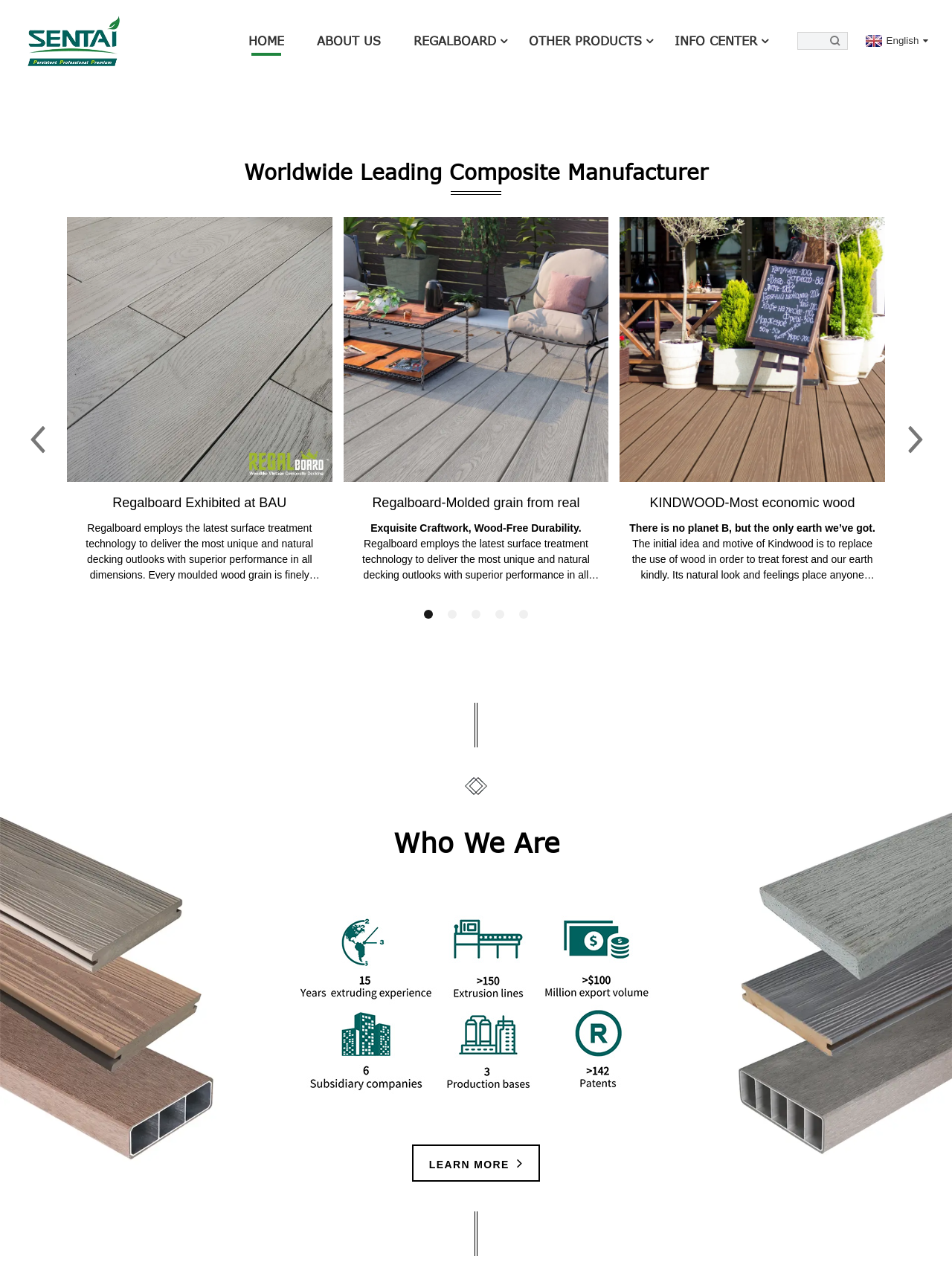What is the special feature of Regalboard?
Based on the image, answer the question with as much detail as possible.

According to the text under the Regalboard figure, it employs the latest surface treatment technology to deliver the most unique and natural decking outlooks with superior performance in all dimensions.